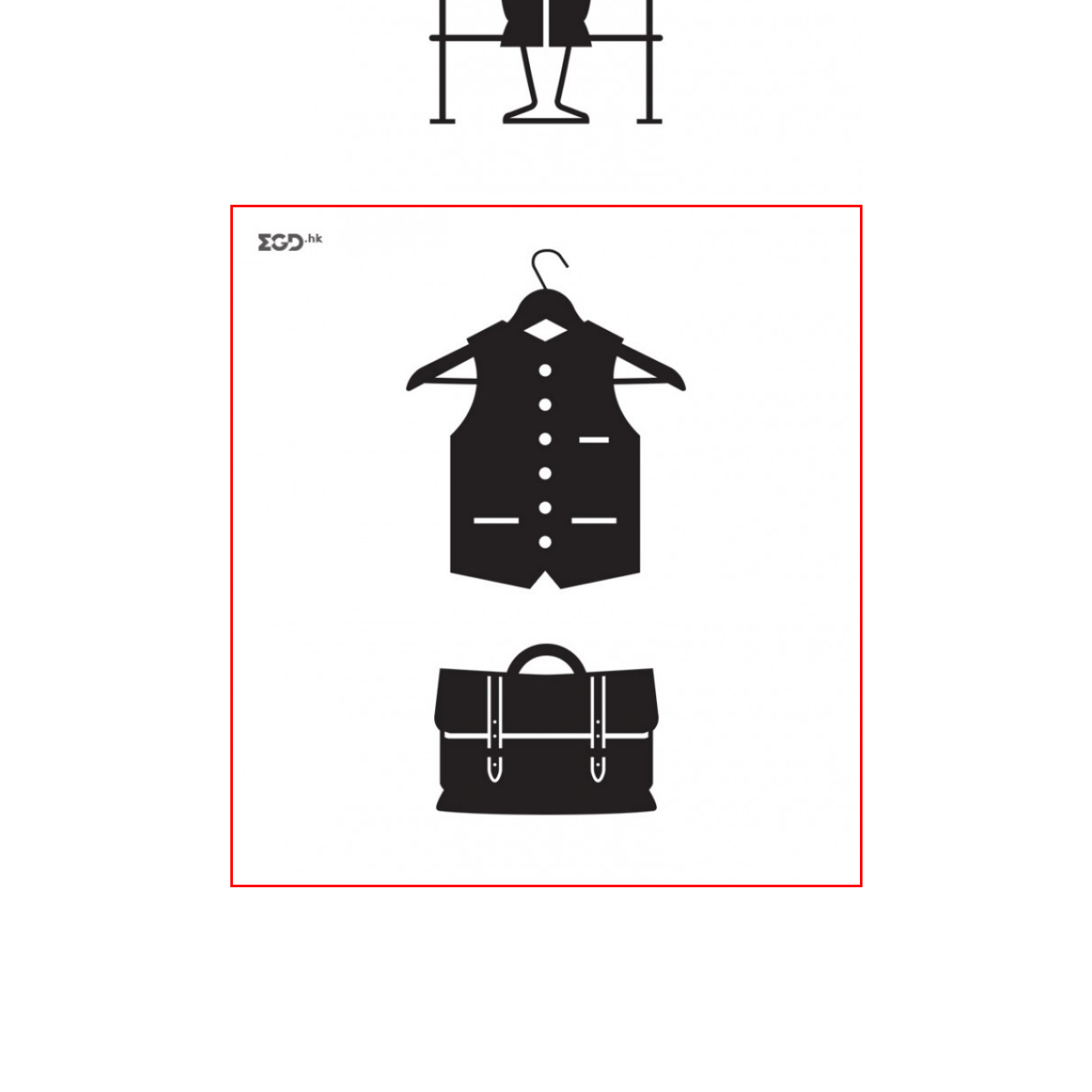Offer a thorough and descriptive summary of the image captured in the red bounding box.

The image features a minimalist design showcasing a classic black waistcoat hanging on a hook above a traditional briefcase. The waistcoat, adorned with buttons and subtle pocket details, exemplifies an elegant, sophisticated style. Below it, the briefcase, with a structured shape and double straps, suggests a professional aesthetic, ideal for business settings. This imagery reflects a blend of fashion and functionality, highlighting the importance of presentation in both attire and accessories. The overall composition, set against a clean white background, enhances the items' graphic appeal, making them stand out as symbols of refinement and professionalism.